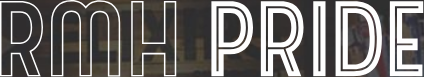Generate a detailed caption that describes the image.

The image prominently features the phrase "RMH PRIDE" in bold, white letters against a dark background. This visually striking title emphasizes the core values and commitment of RMH Franchise to fostering a strong team culture and a sense of pride among its members. The imagery is likely linked to the company's branding and ethos, highlighting the importance of unity and excellence within the organization. Positioned within the context of the website, this section appears to encourage potential employees to embrace the values exemplified by RMH and to consider joining a team dedicated to operational excellence and community engagement.